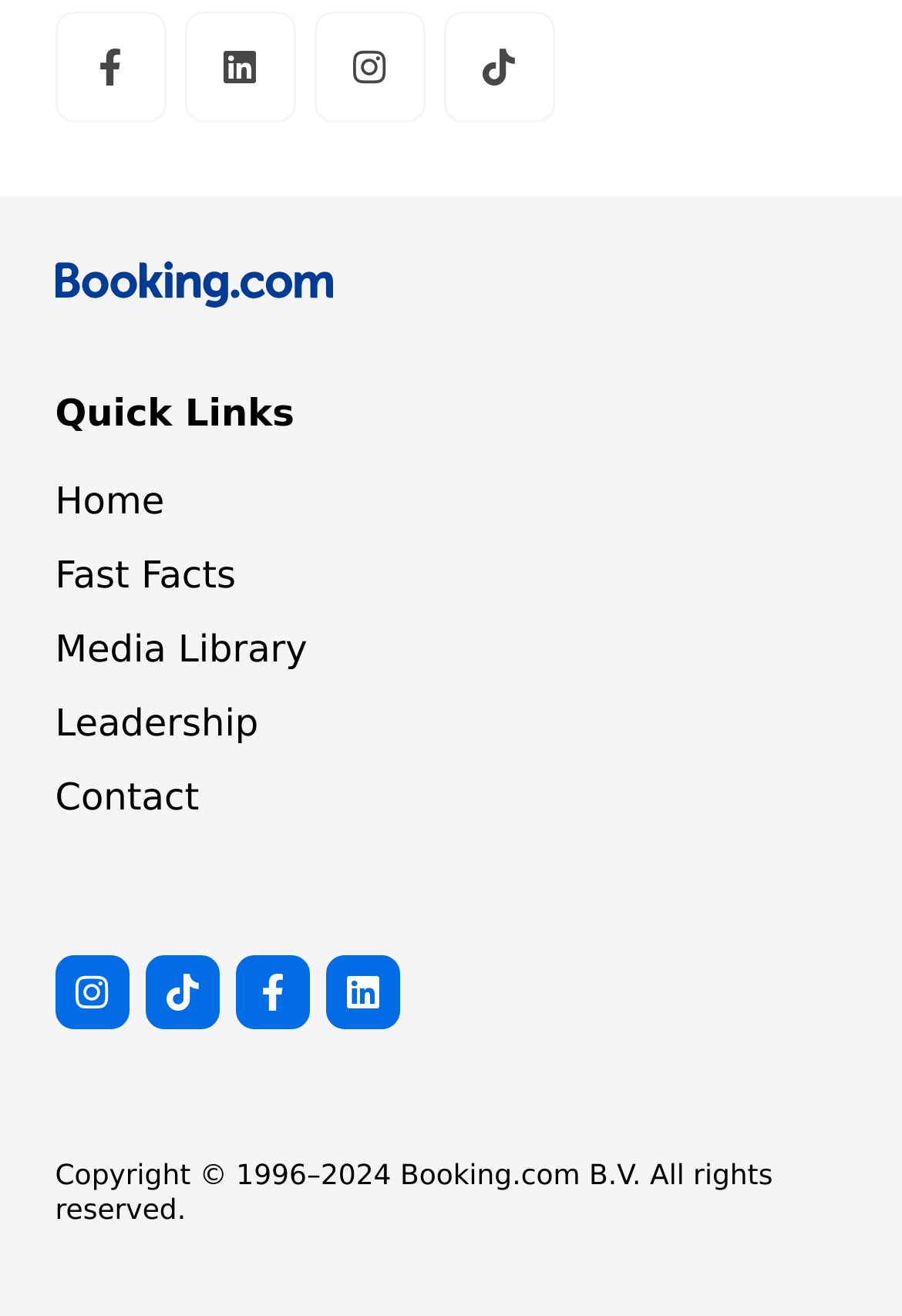From the element description LinkedIn, predict the bounding box coordinates of the UI element. The coordinates must be specified in the format (top-left x, top-left y, bottom-right x, bottom-right y) and should be within the 0 to 1 range.

[0.362, 0.726, 0.444, 0.783]